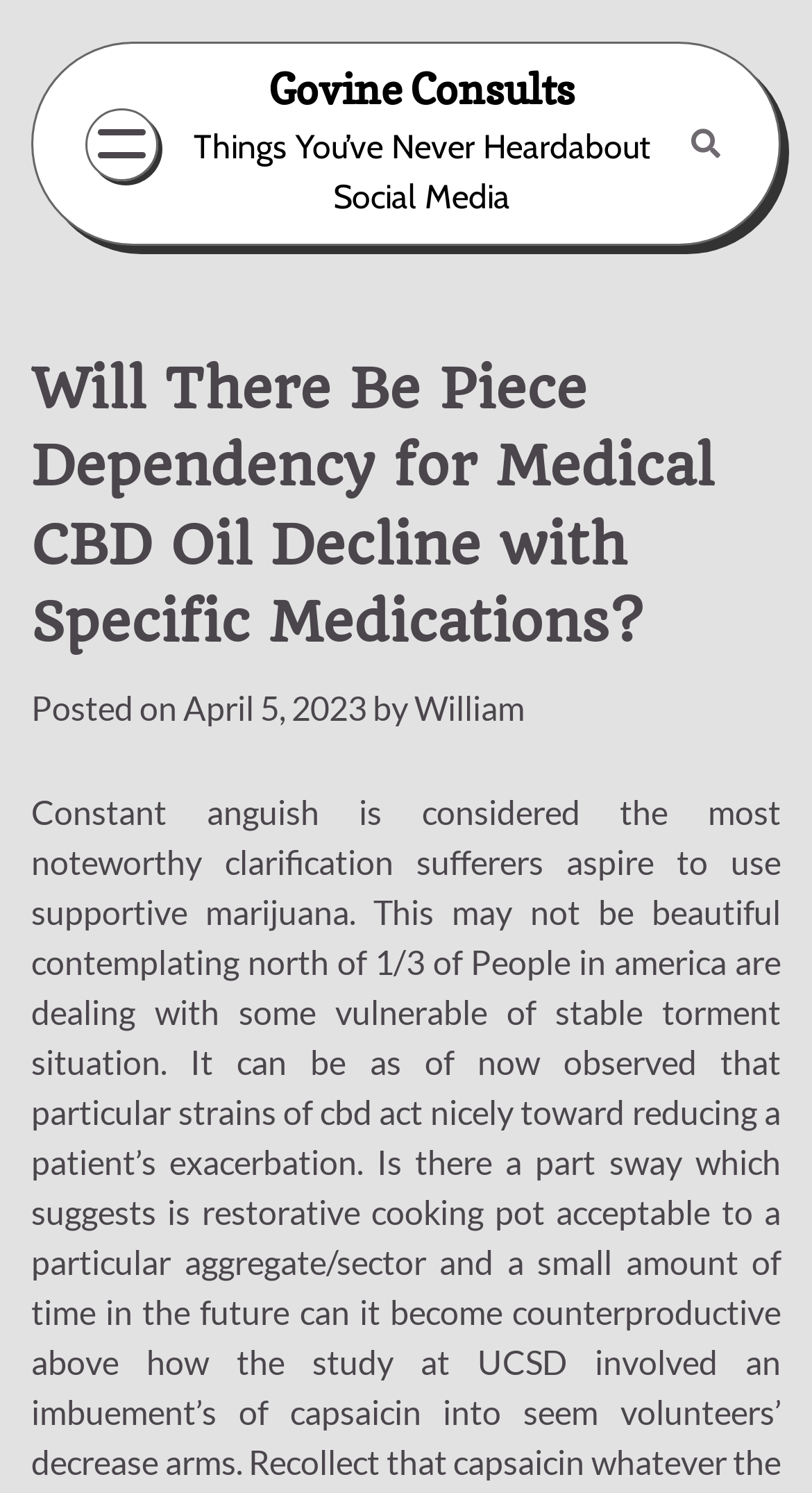Review the image closely and give a comprehensive answer to the question: What is the name of the author of the article?

I found the answer by looking at the section that mentions the author's name, which is located below the title of the article. The text 'by' is followed by a link that says 'William', indicating that William is the author of the article.